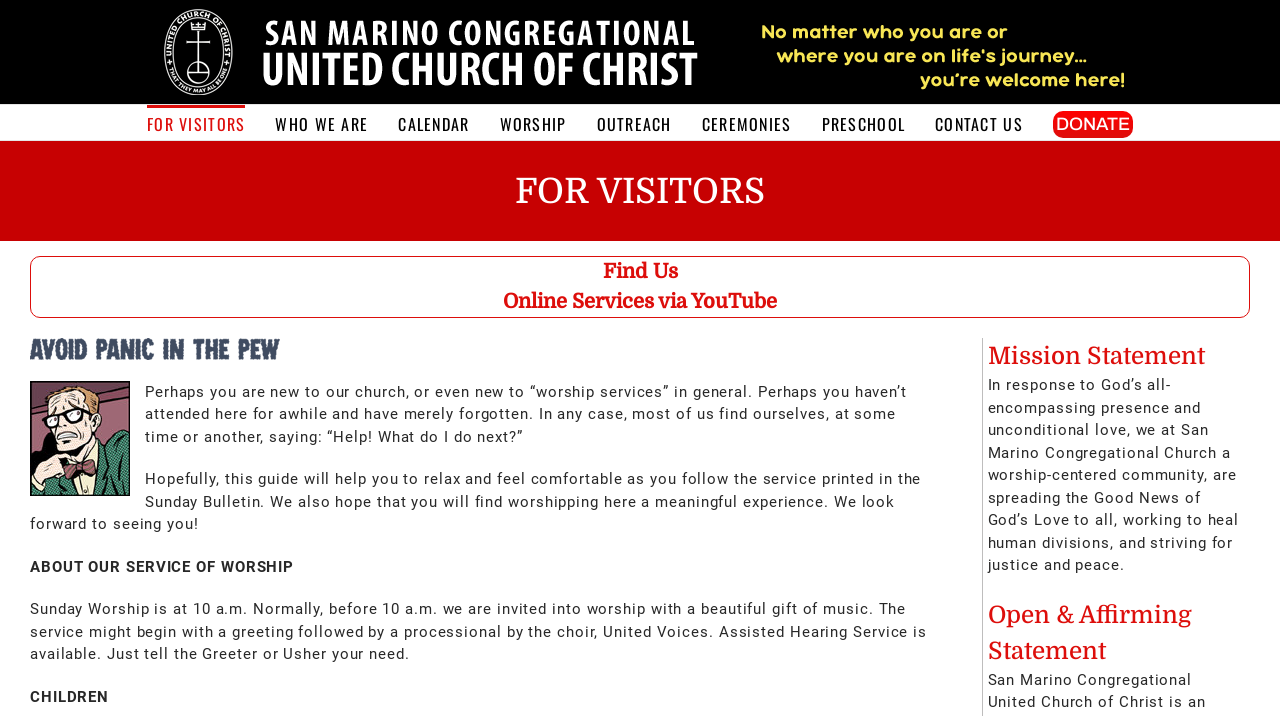What is the name of the choir?
Answer with a single word or phrase, using the screenshot for reference.

United Voices